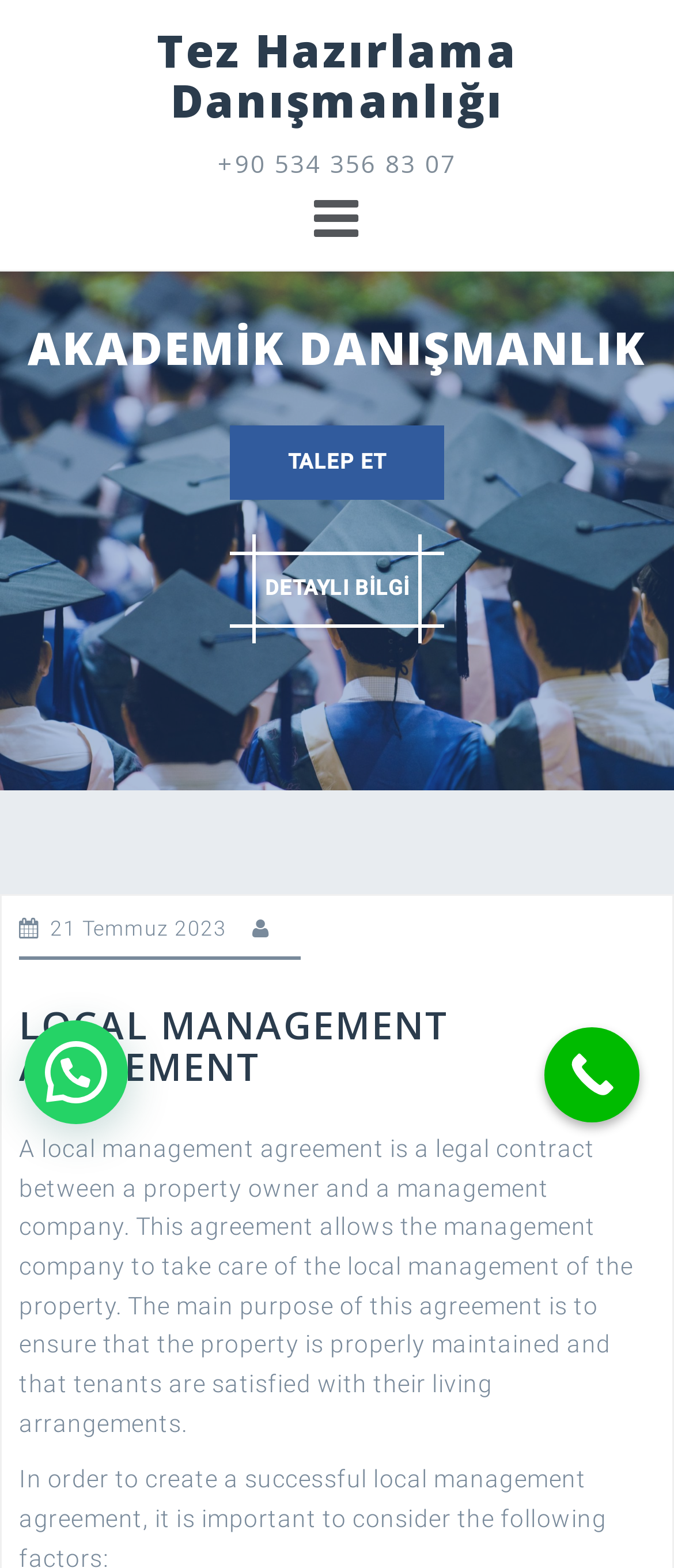Please predict the bounding box coordinates (top-left x, top-left y, bottom-right x, bottom-right y) for the UI element in the screenshot that fits the description: Tez Hazırlama Danışmanlığı

[0.232, 0.012, 0.768, 0.083]